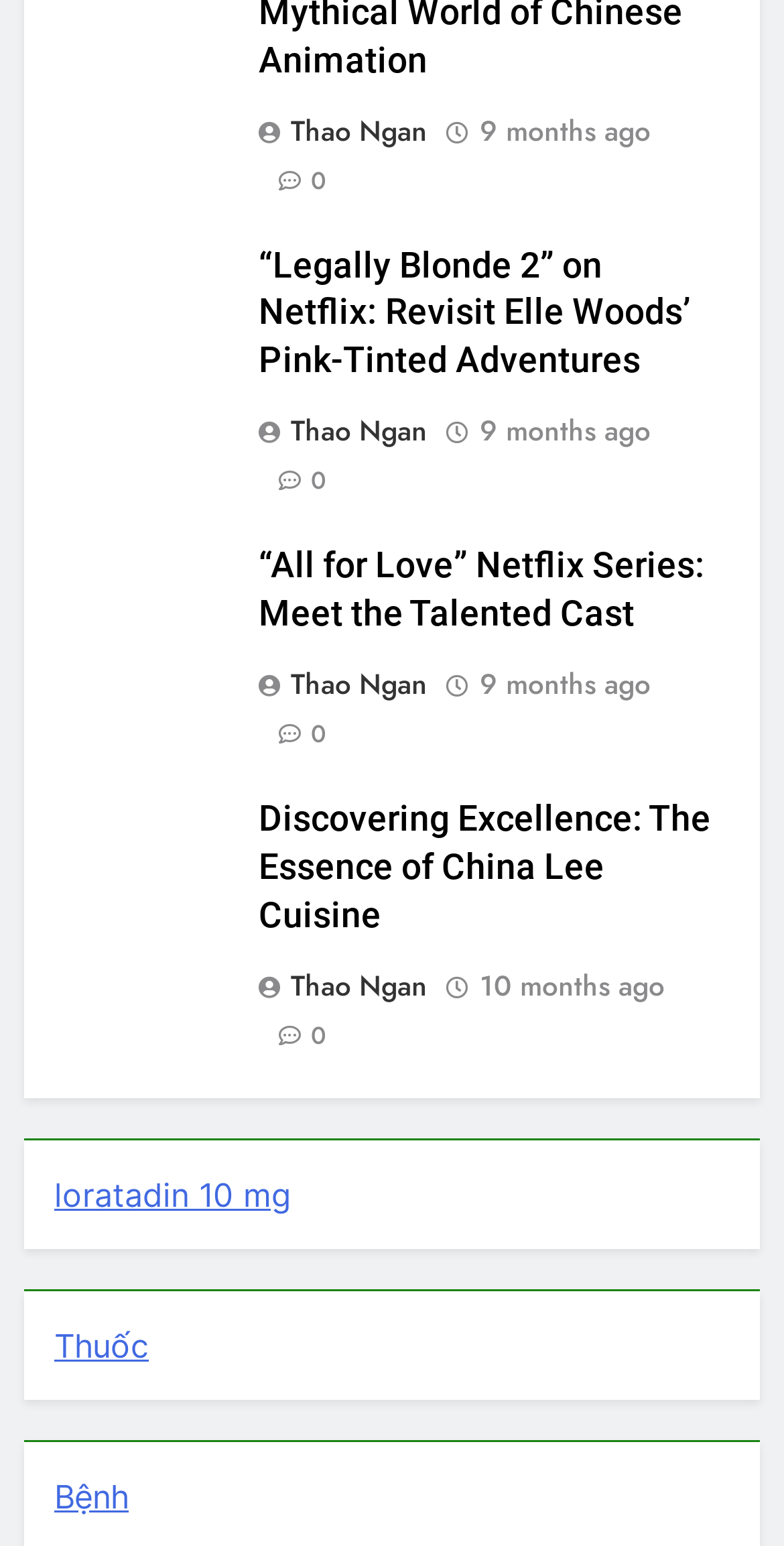Find the bounding box coordinates of the clickable region needed to perform the following instruction: "Discover the Essence of China Lee Cuisine". The coordinates should be provided as four float numbers between 0 and 1, i.e., [left, top, right, bottom].

[0.329, 0.515, 0.918, 0.609]